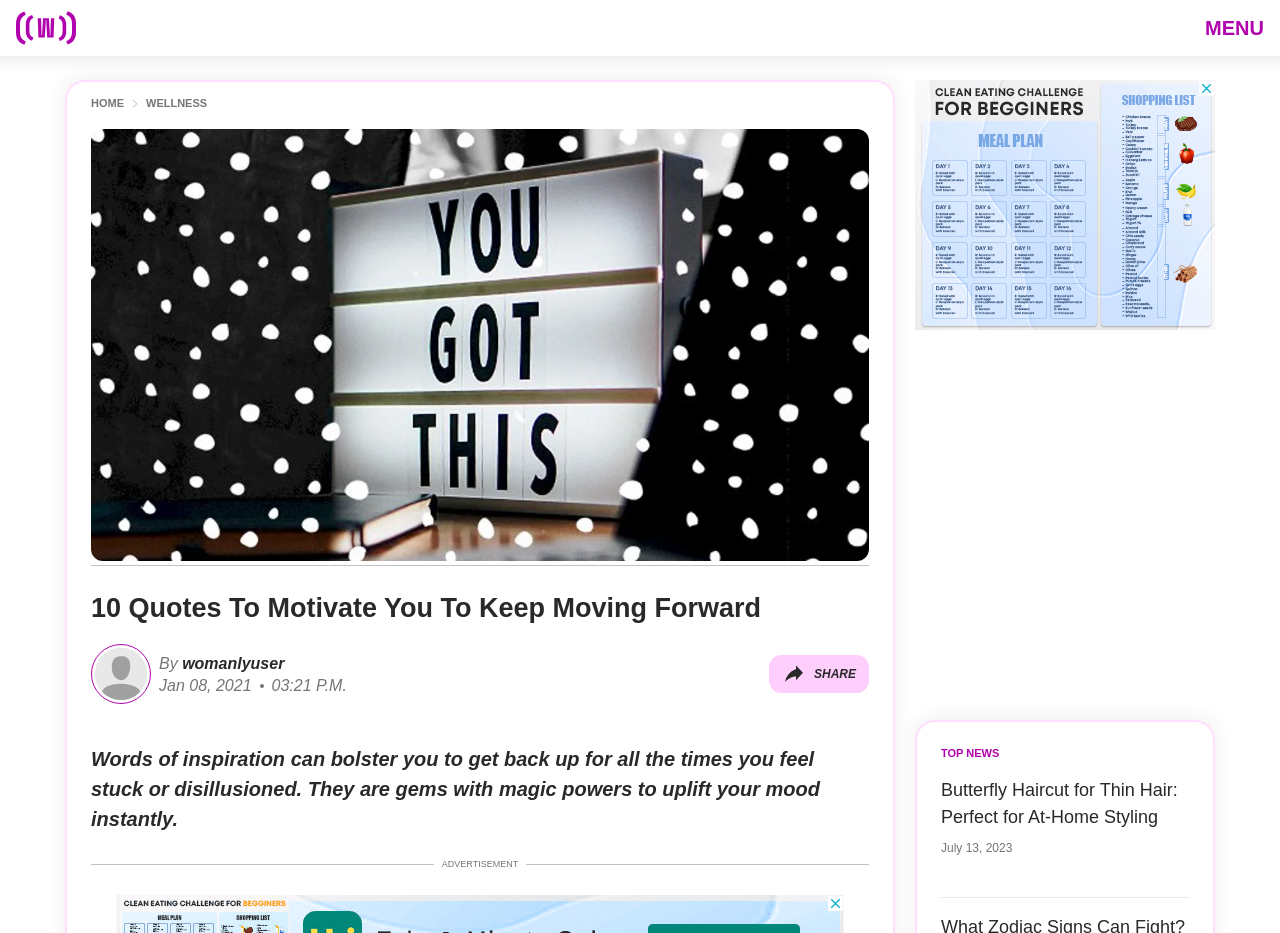Can you show the bounding box coordinates of the region to click on to complete the task described in the instruction: "Go to the home page"?

[0.071, 0.105, 0.097, 0.117]